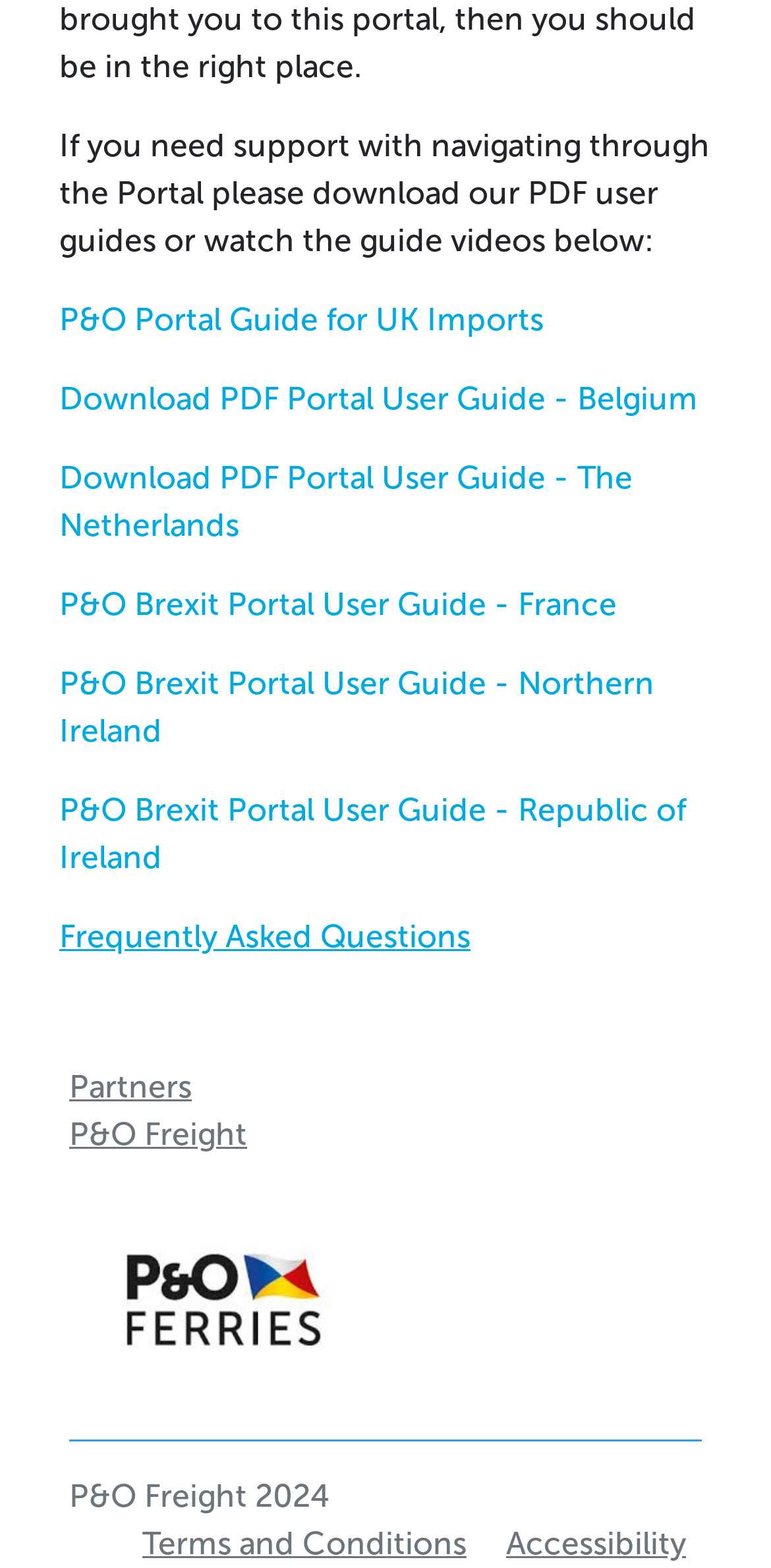Identify the bounding box coordinates of the area that should be clicked in order to complete the given instruction: "download the P&O Portal Guide for UK Imports". The bounding box coordinates should be four float numbers between 0 and 1, i.e., [left, top, right, bottom].

[0.077, 0.192, 0.705, 0.216]